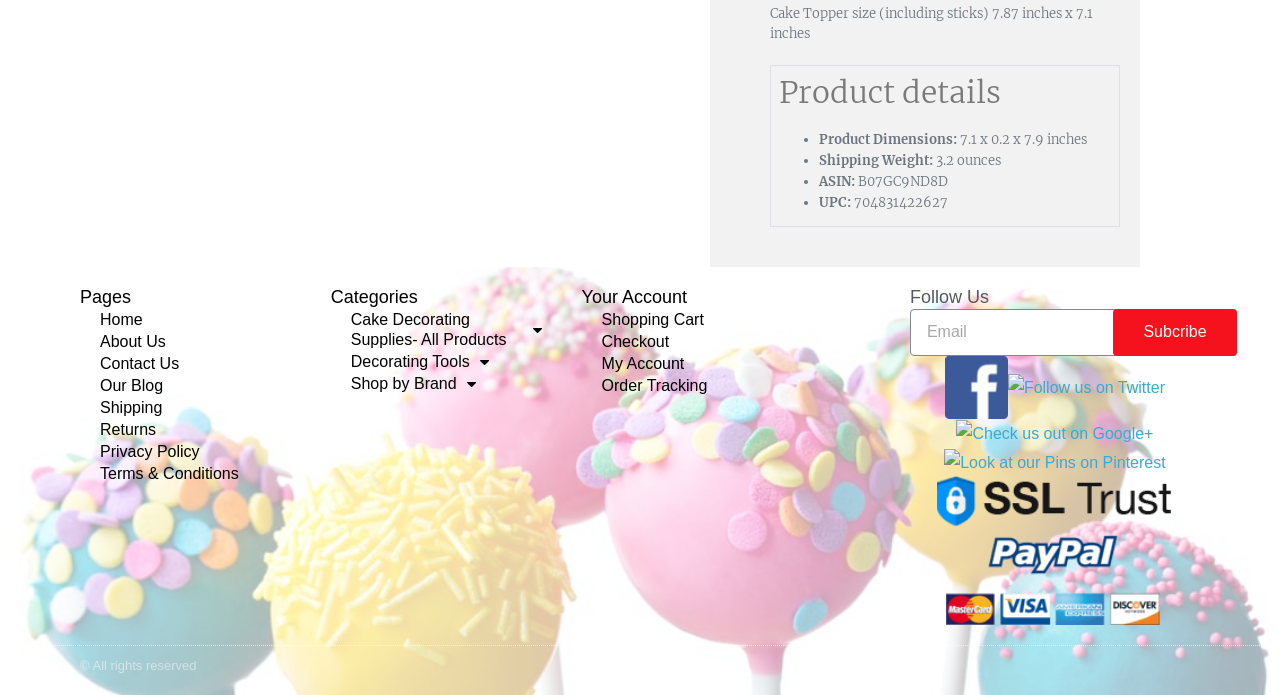Respond with a single word or phrase for the following question: 
What is the ASIN of the product?

B07GC9ND8D